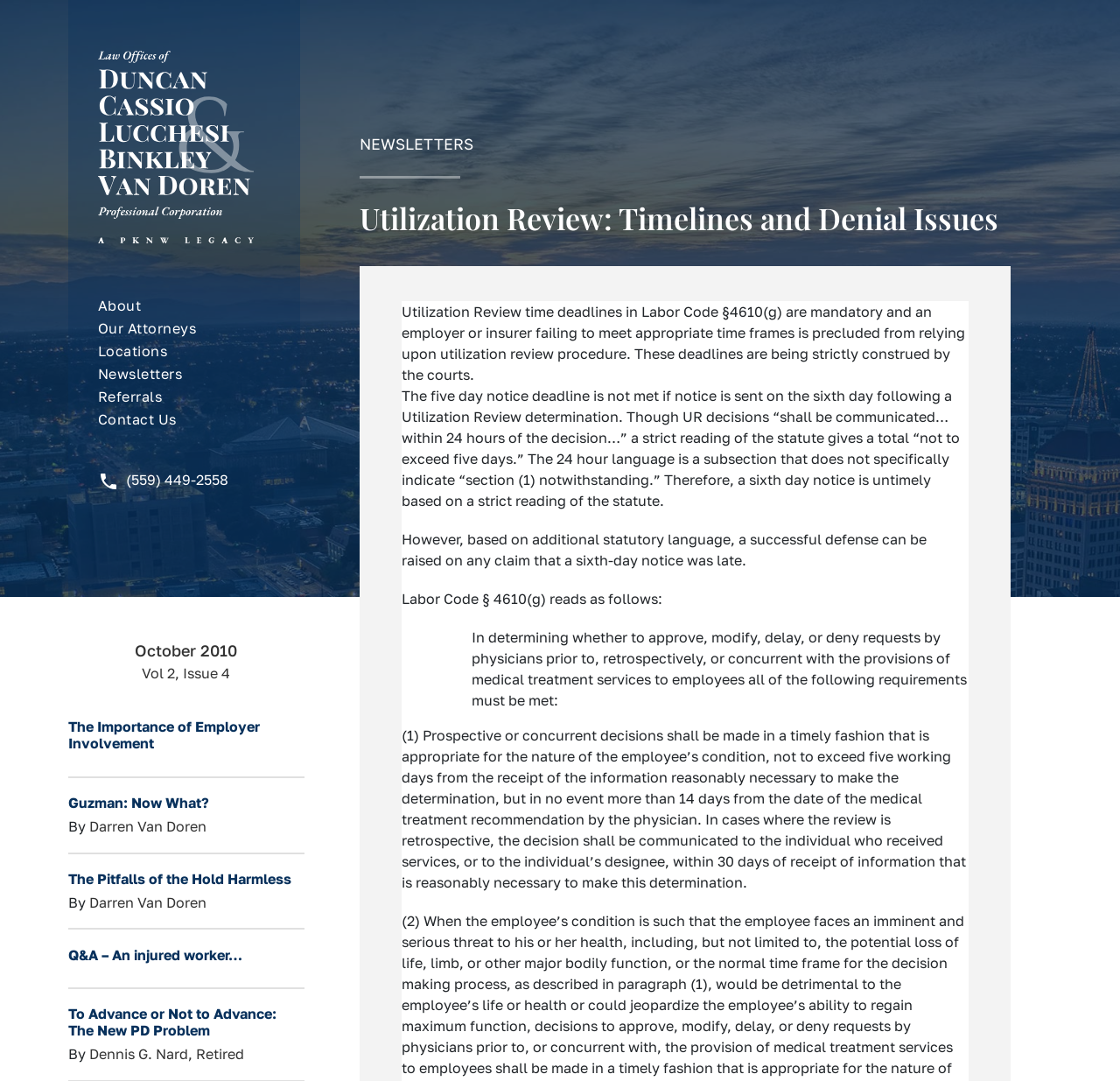What is the title of the newsletter? Based on the screenshot, please respond with a single word or phrase.

Utilization Review: Timelines and Denial Issues